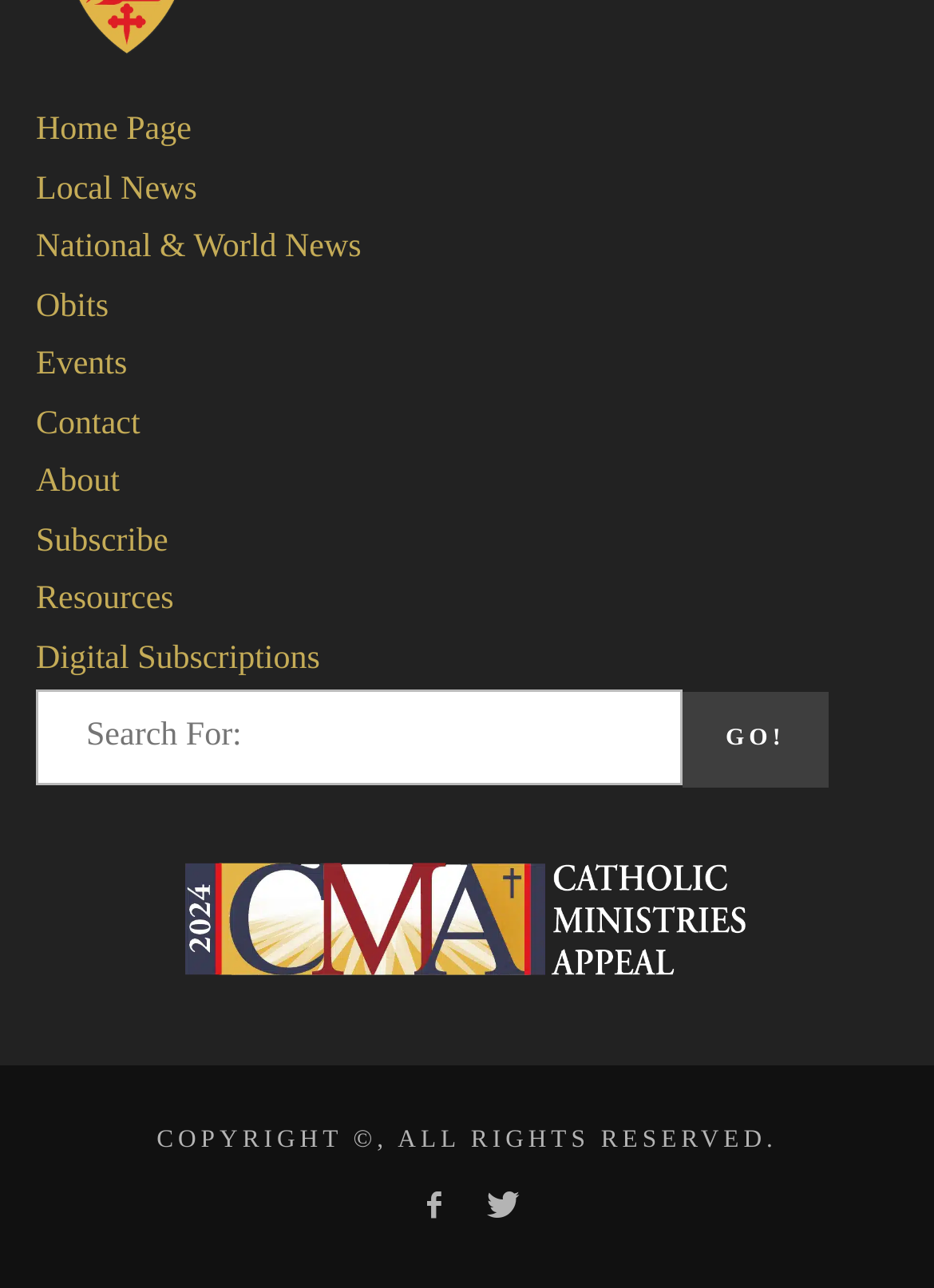Bounding box coordinates must be specified in the format (top-left x, top-left y, bottom-right x, bottom-right y). All values should be floating point numbers between 0 and 1. What are the bounding box coordinates of the UI element described as: name="s" placeholder="Search For:"

[0.038, 0.536, 0.731, 0.61]